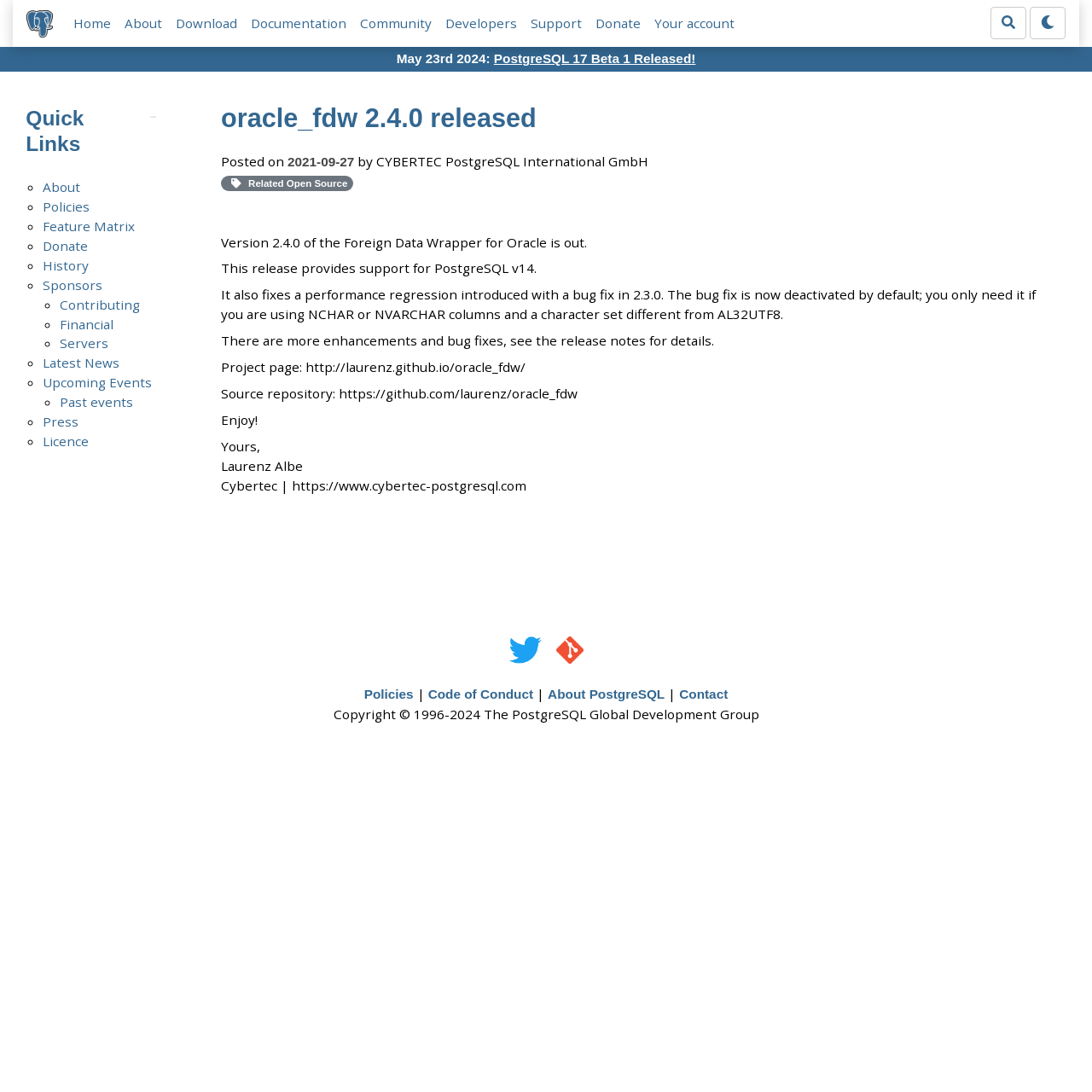Please predict the bounding box coordinates (top-left x, top-left y, bottom-right x, bottom-right y) for the UI element in the screenshot that fits the description: Your account

[0.599, 0.013, 0.673, 0.029]